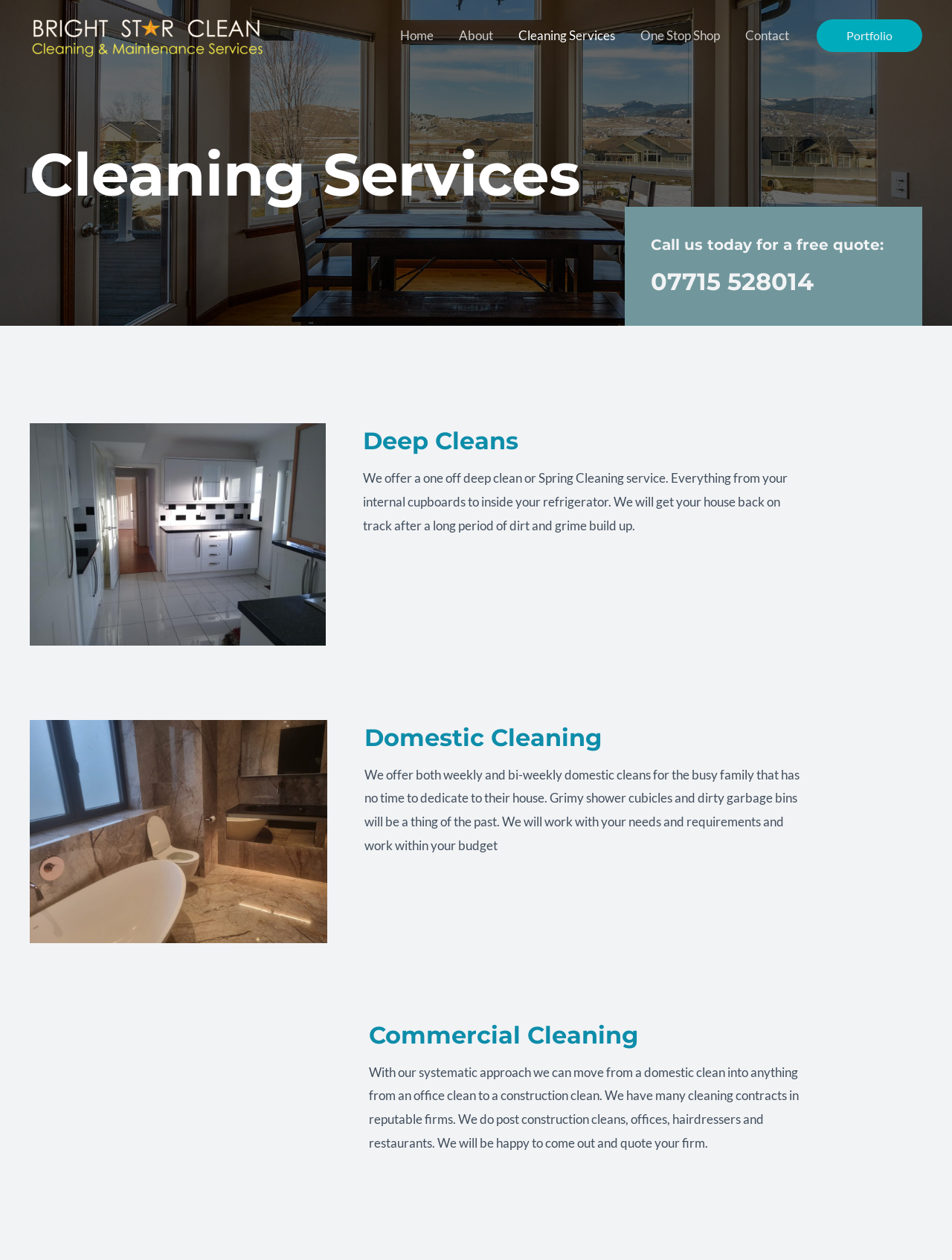Utilize the details in the image to give a detailed response to the question: What is included in the Deep Cleans service?

I found the information about the Deep Cleans service by looking at the static text that describes what is included in the service. It mentions that everything from internal cupboards to inside the refrigerator will be cleaned.